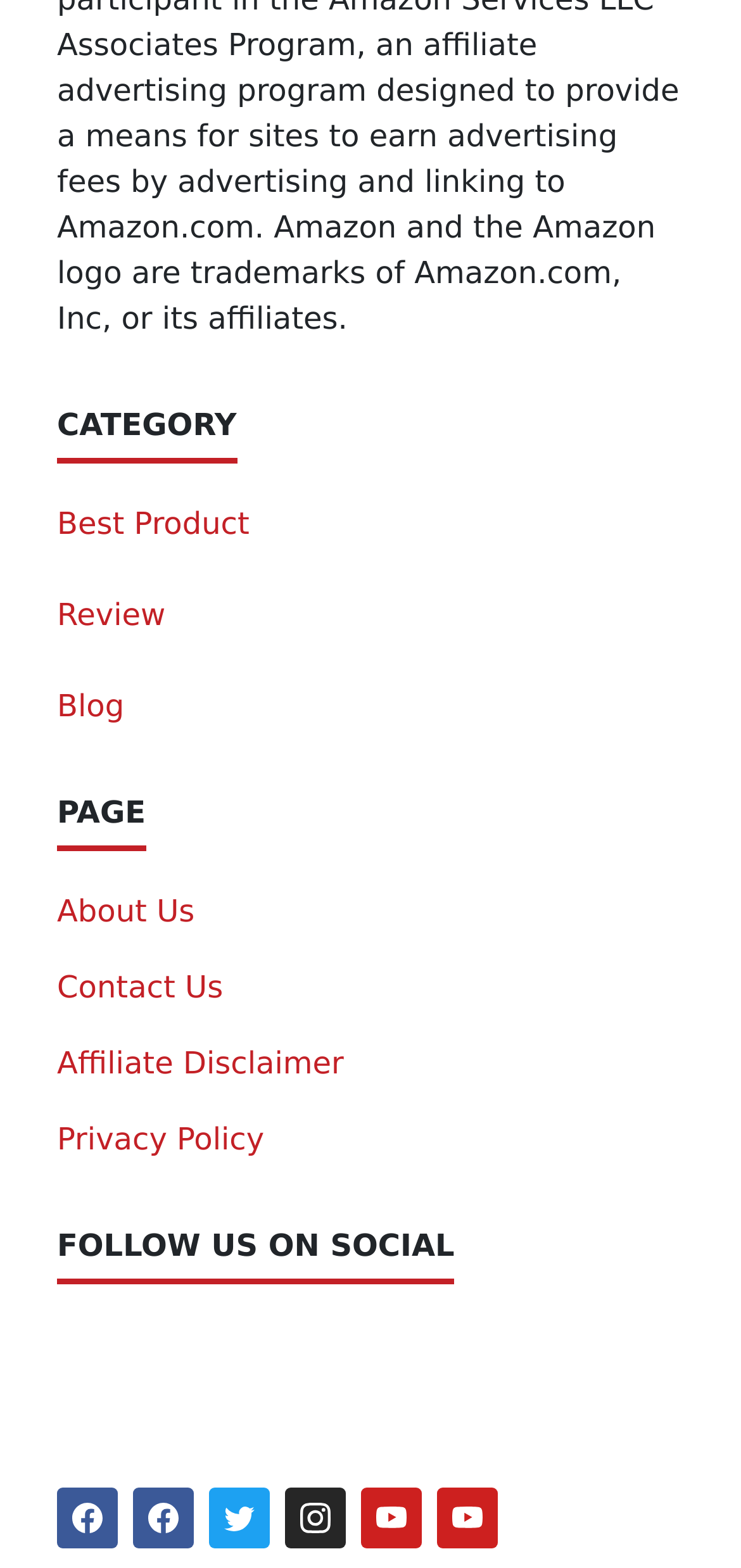Could you highlight the region that needs to be clicked to execute the instruction: "Visit About Us page"?

[0.077, 0.569, 0.263, 0.592]